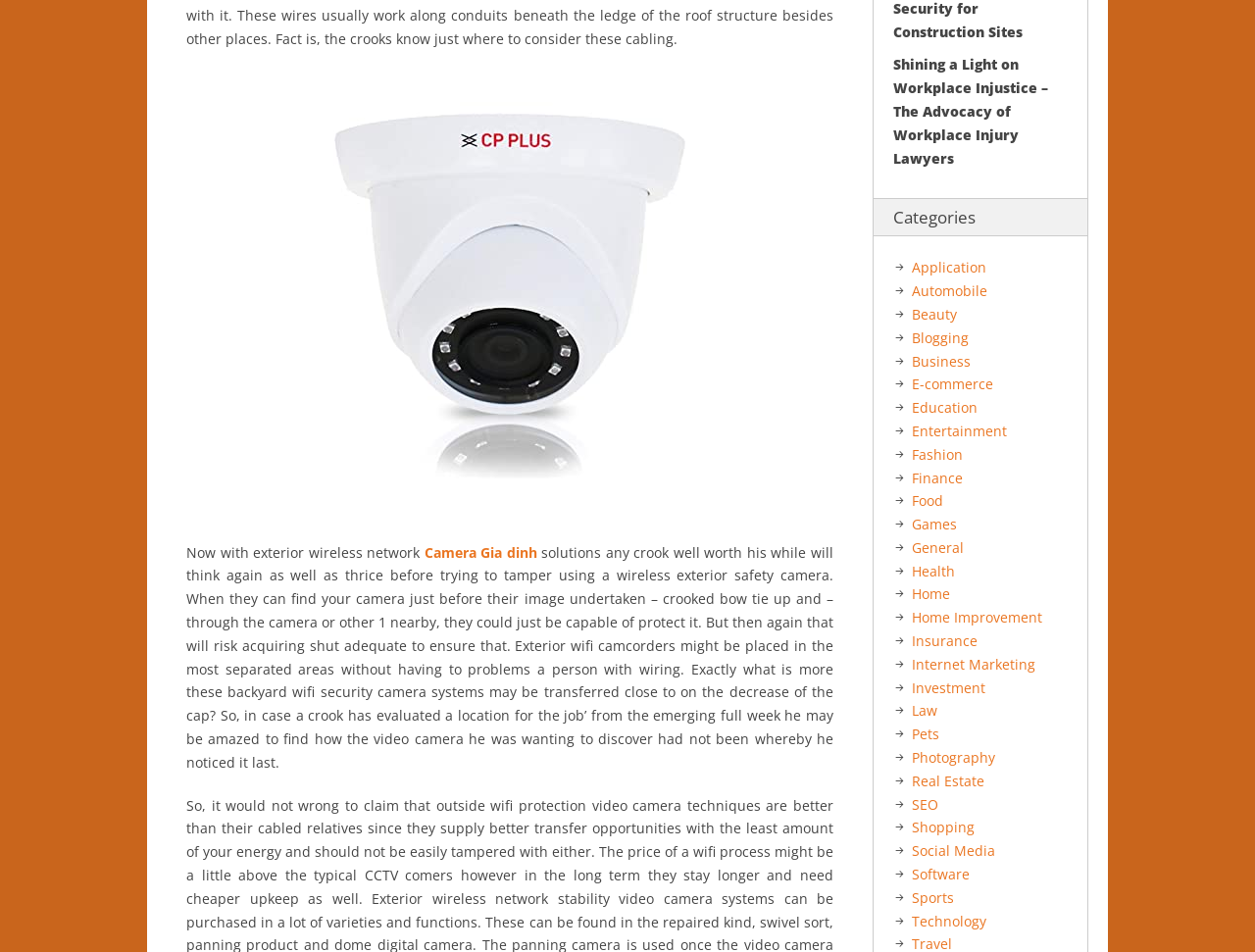Identify the bounding box of the UI element that matches this description: "Real Estate".

[0.727, 0.81, 0.784, 0.83]